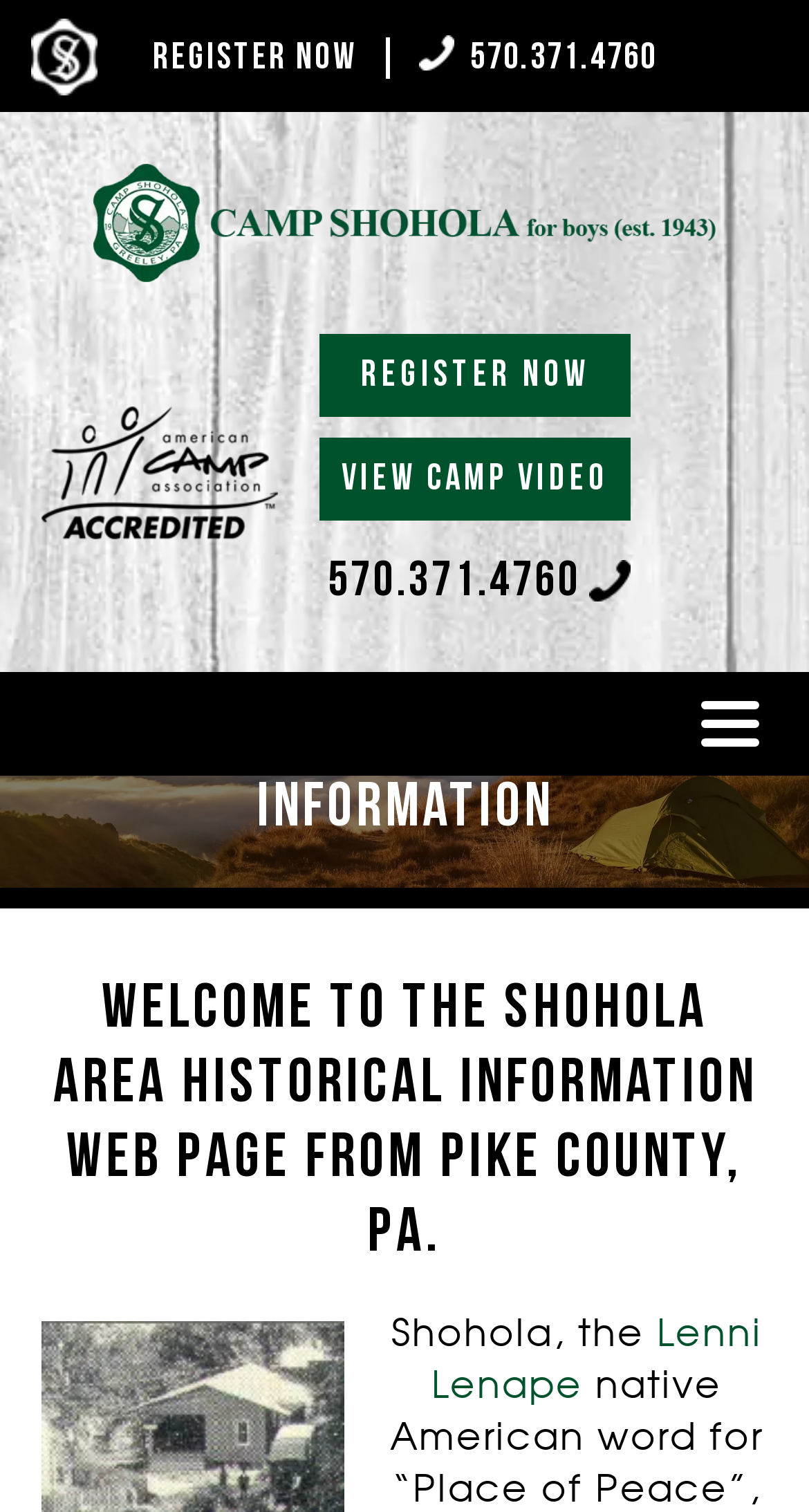Offer an extensive depiction of the webpage and its key elements.

The webpage is about Shohola Area Historical Information, specifically from Pike County, PA. At the top left corner, there is a small logo, and next to it, a link to "Register Now" and a phone number "570.371.4760". Below these elements, there is a larger logo for Camp Shohola, a boys summer camp in Pennsylvania. 

On the right side of the page, there are three links: "REGISTER NOW", "VIEW CAMP VIDEO", and the phone number "570.371.4760" again. 

Further down, there is a heading that reads "Shohola Area Historical Information", followed by a subheading "WELCOME TO THE SHOHOLA AREA HISTORICAL INFORMATION WEB PAGE FROM PIKE COUNTY, PA." 

At the bottom of the page, there is a paragraph of text that starts with "Shohola, the" and includes a link to "Lenni Lenape". There is also a button on the bottom right corner, but its purpose is unclear.